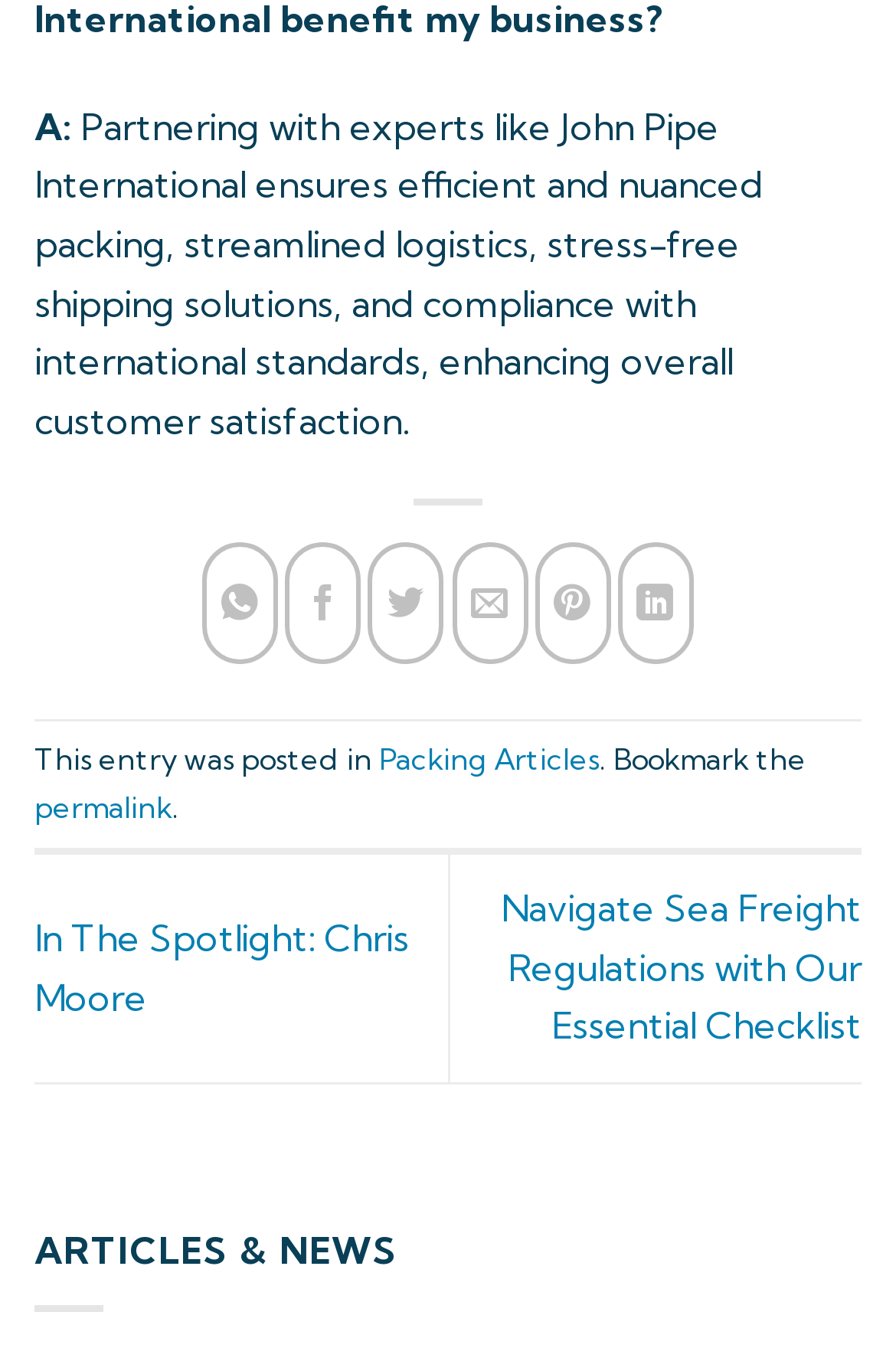Please indicate the bounding box coordinates for the clickable area to complete the following task: "Share on WhatsApp". The coordinates should be specified as four float numbers between 0 and 1, i.e., [left, top, right, bottom].

[0.226, 0.402, 0.311, 0.493]